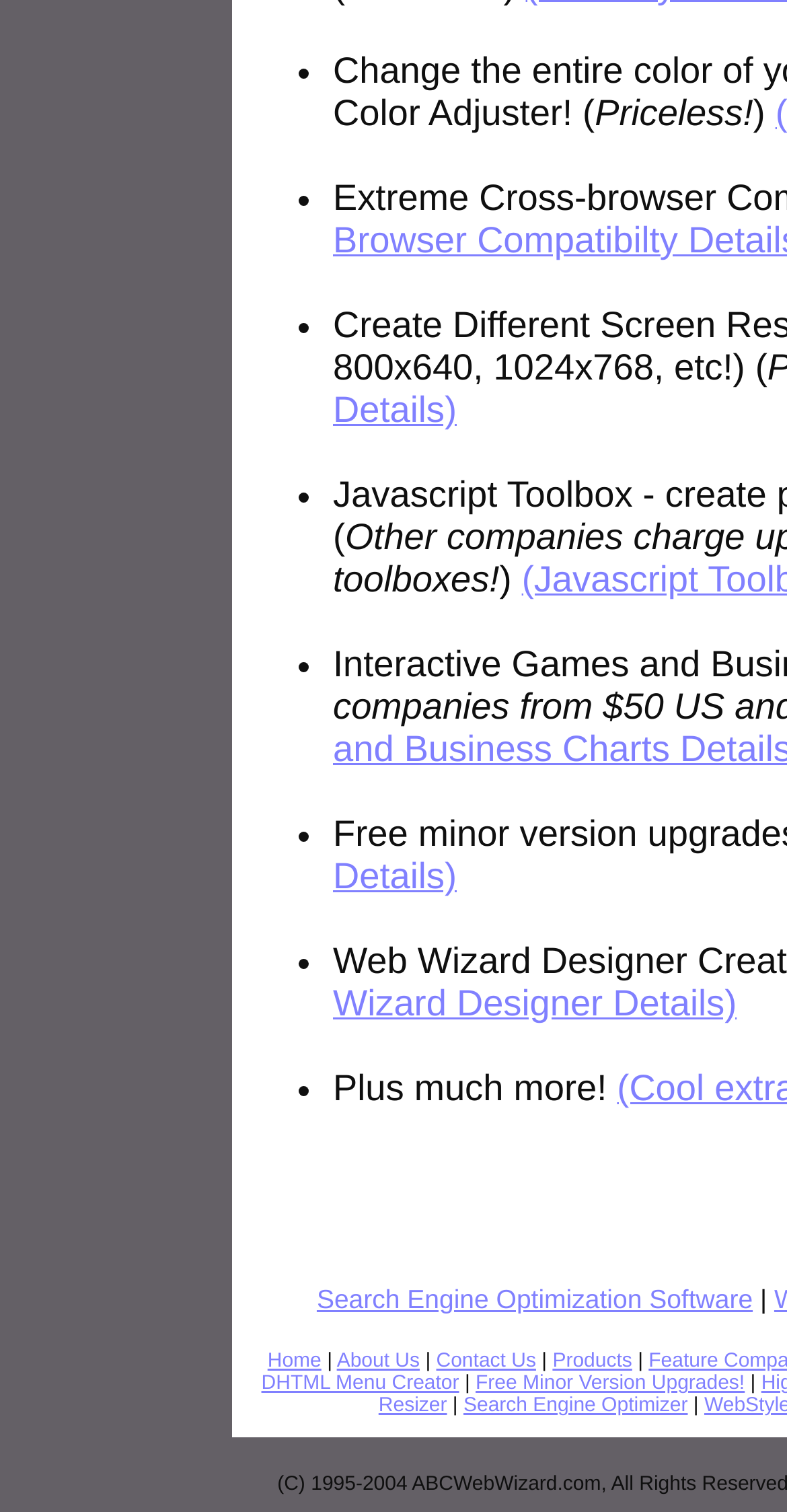What is the last item on the list?
Use the image to answer the question with a single word or phrase.

Plus much more!